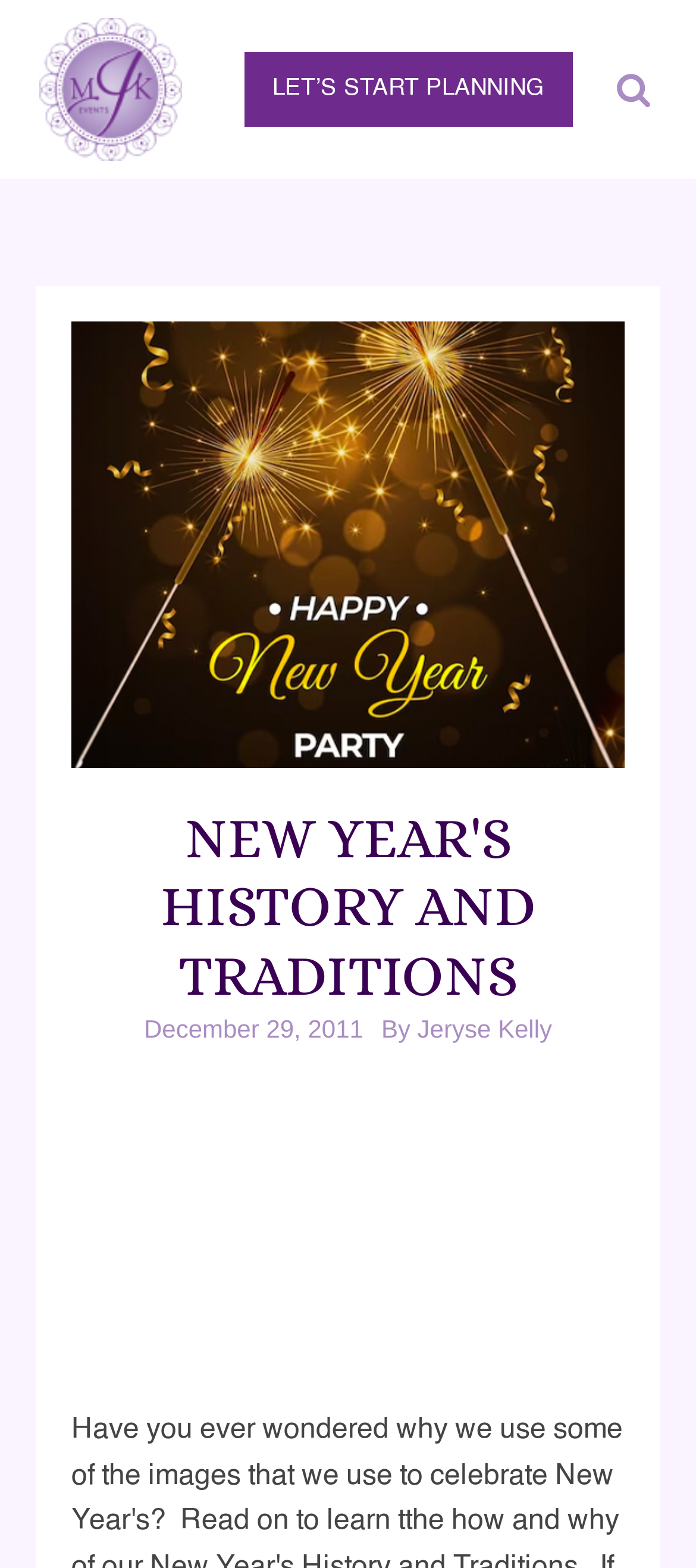Give a succinct answer to this question in a single word or phrase: 
When was the article on New Year's history and traditions published?

December 29, 2011